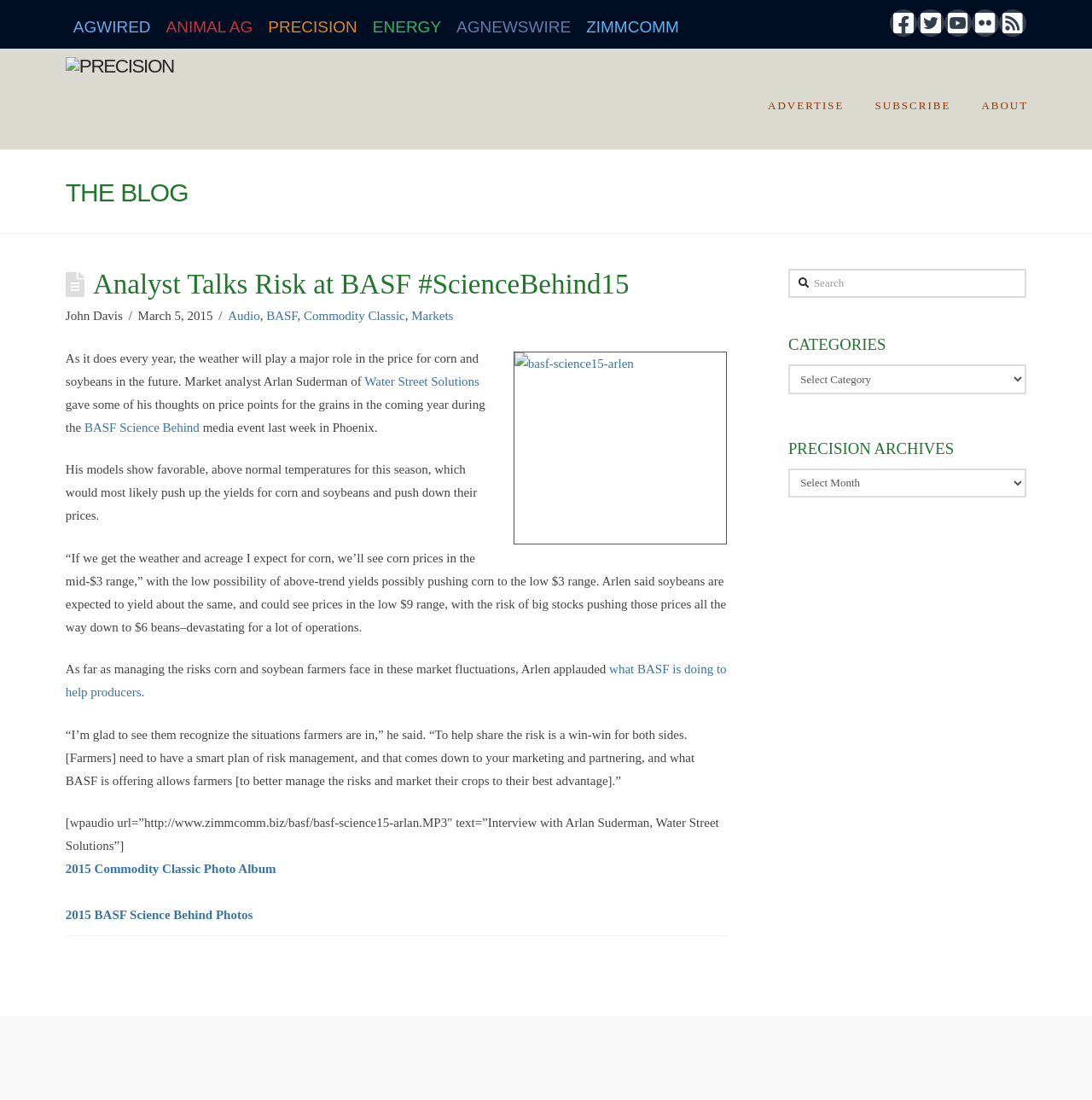Determine the bounding box coordinates of the UI element described below. Use the format (top-left x, top-left y, bottom-right x, bottom-right y) with floating point numbers between 0 and 1: Subscribe

[0.786, 0.044, 0.884, 0.136]